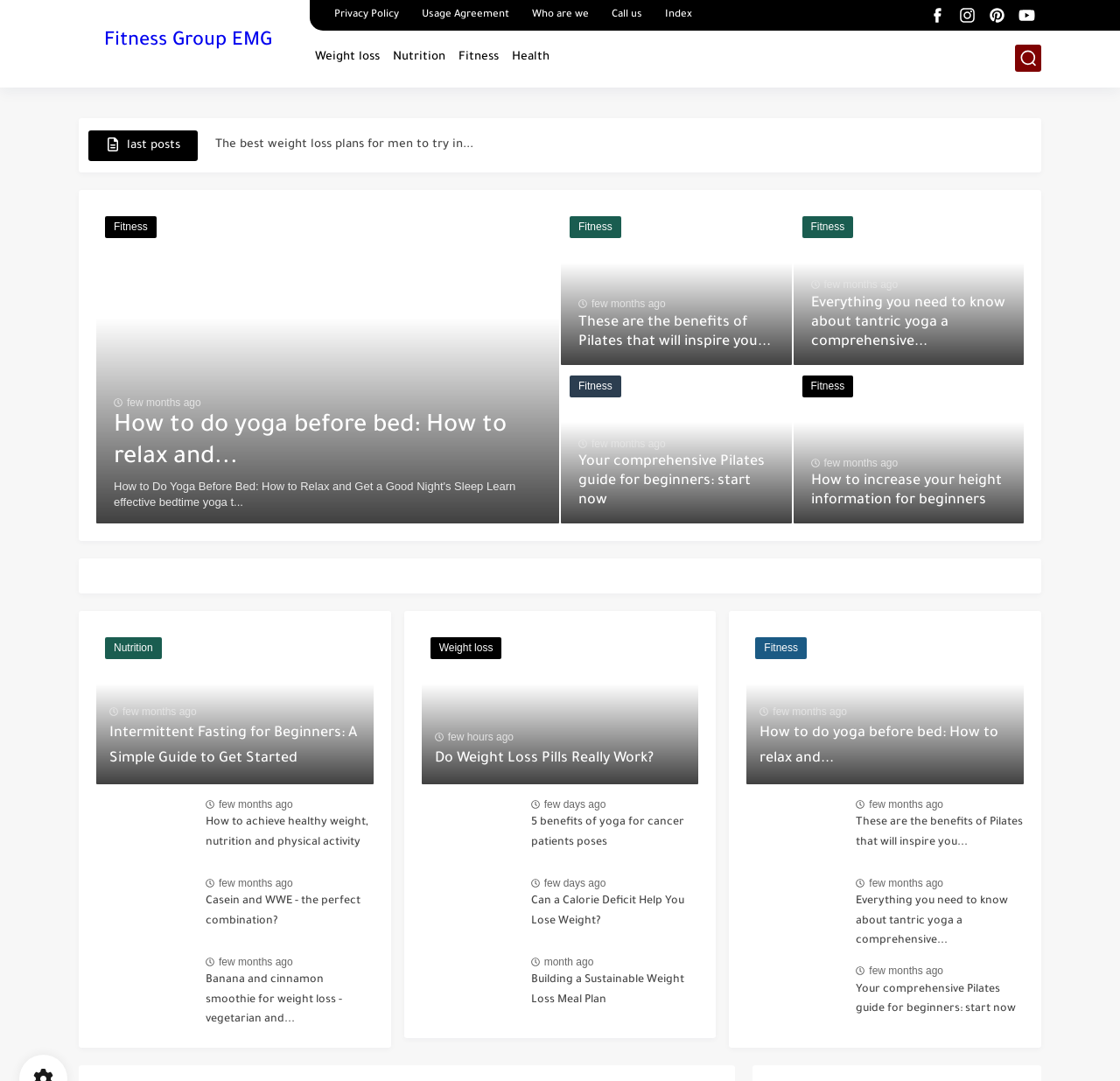Please find the top heading of the webpage and generate its text.

Fitness Group EMG